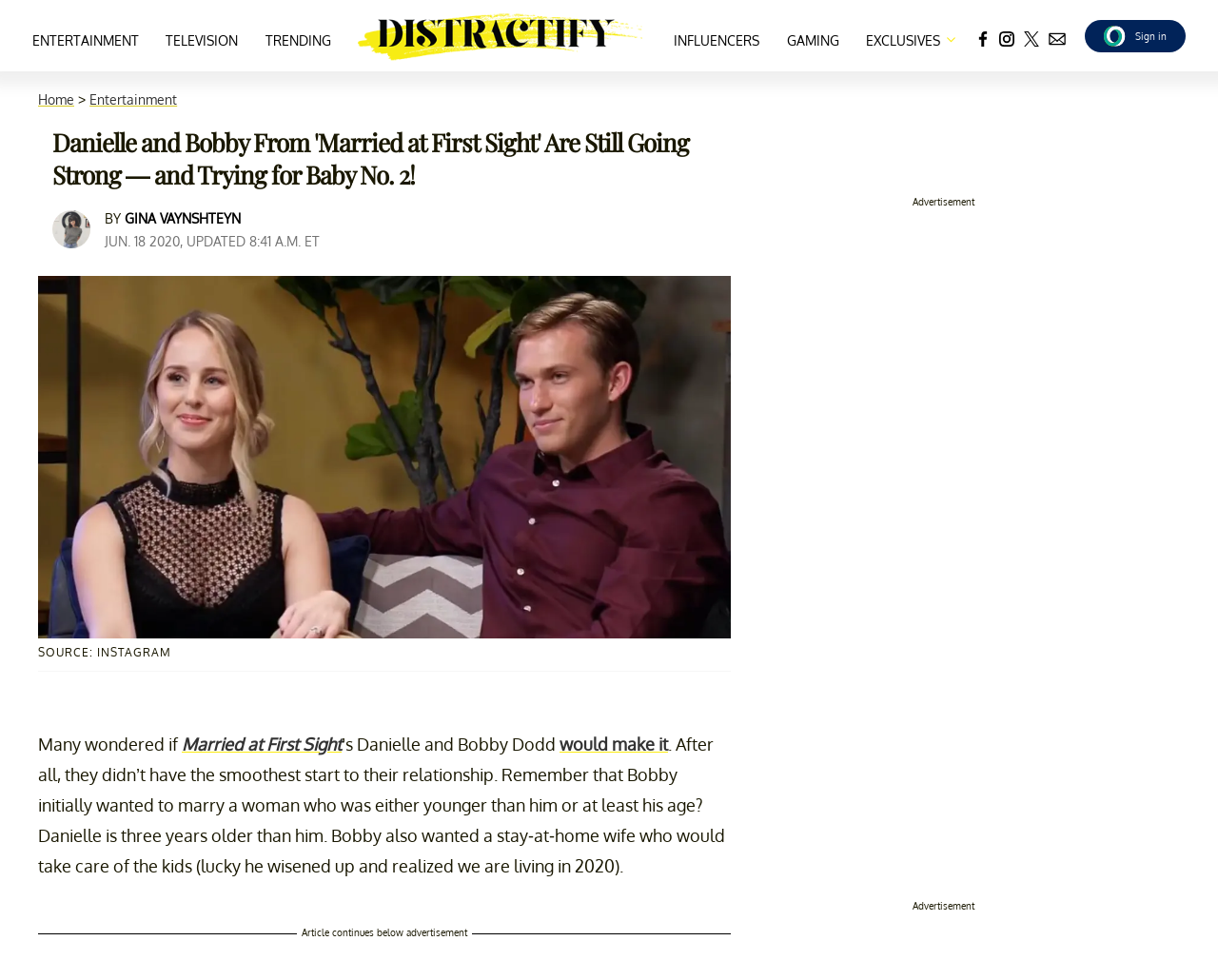Determine the bounding box coordinates for the element that should be clicked to follow this instruction: "Click on ENTERTAINMENT". The coordinates should be given as four float numbers between 0 and 1, in the format [left, top, right, bottom].

[0.027, 0.014, 0.114, 0.059]